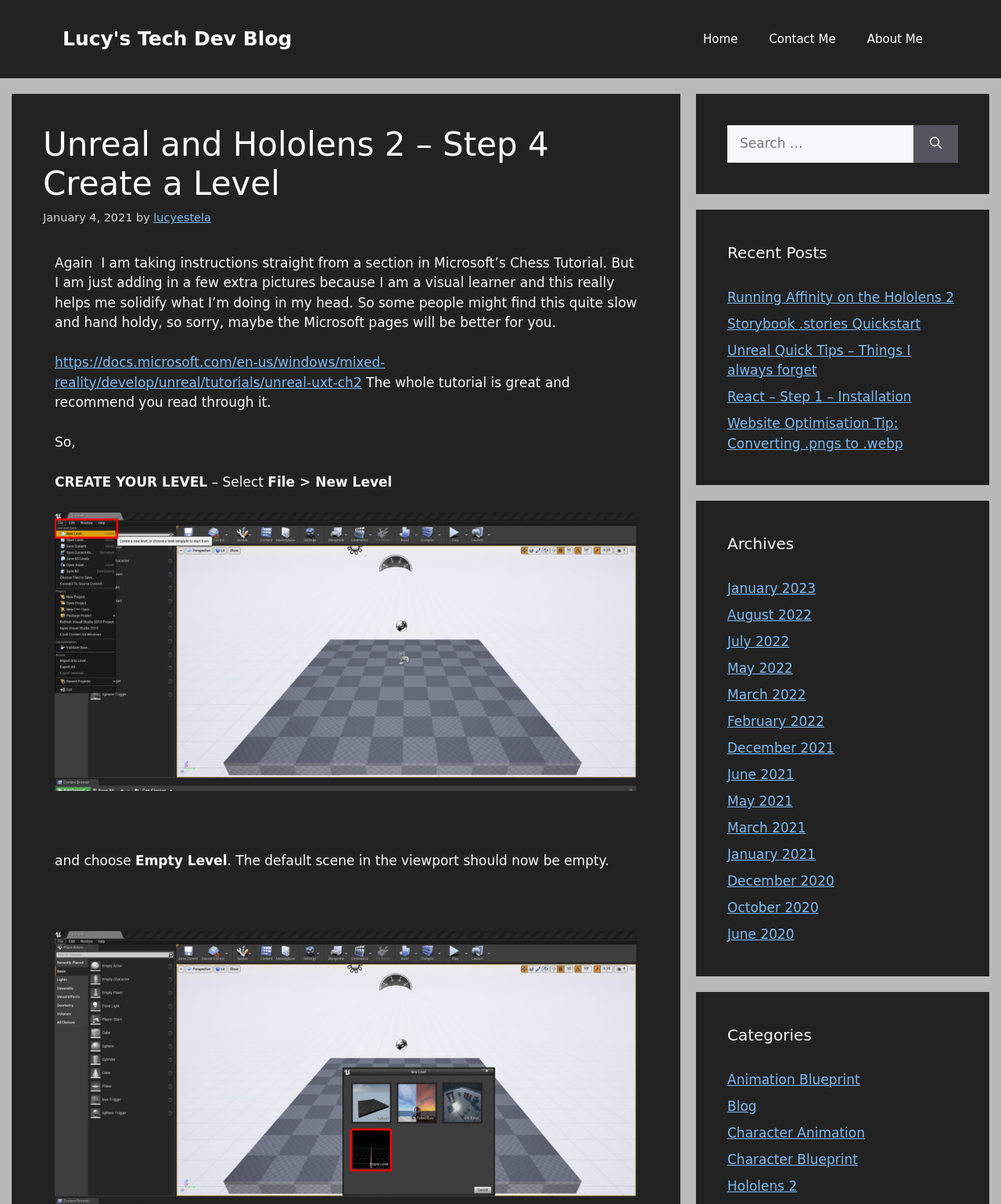Please identify the bounding box coordinates of the element's region that I should click in order to complete the following instruction: "Read the 'Recent Posts'". The bounding box coordinates consist of four float numbers between 0 and 1, i.e., [left, top, right, bottom].

[0.727, 0.2, 0.957, 0.219]